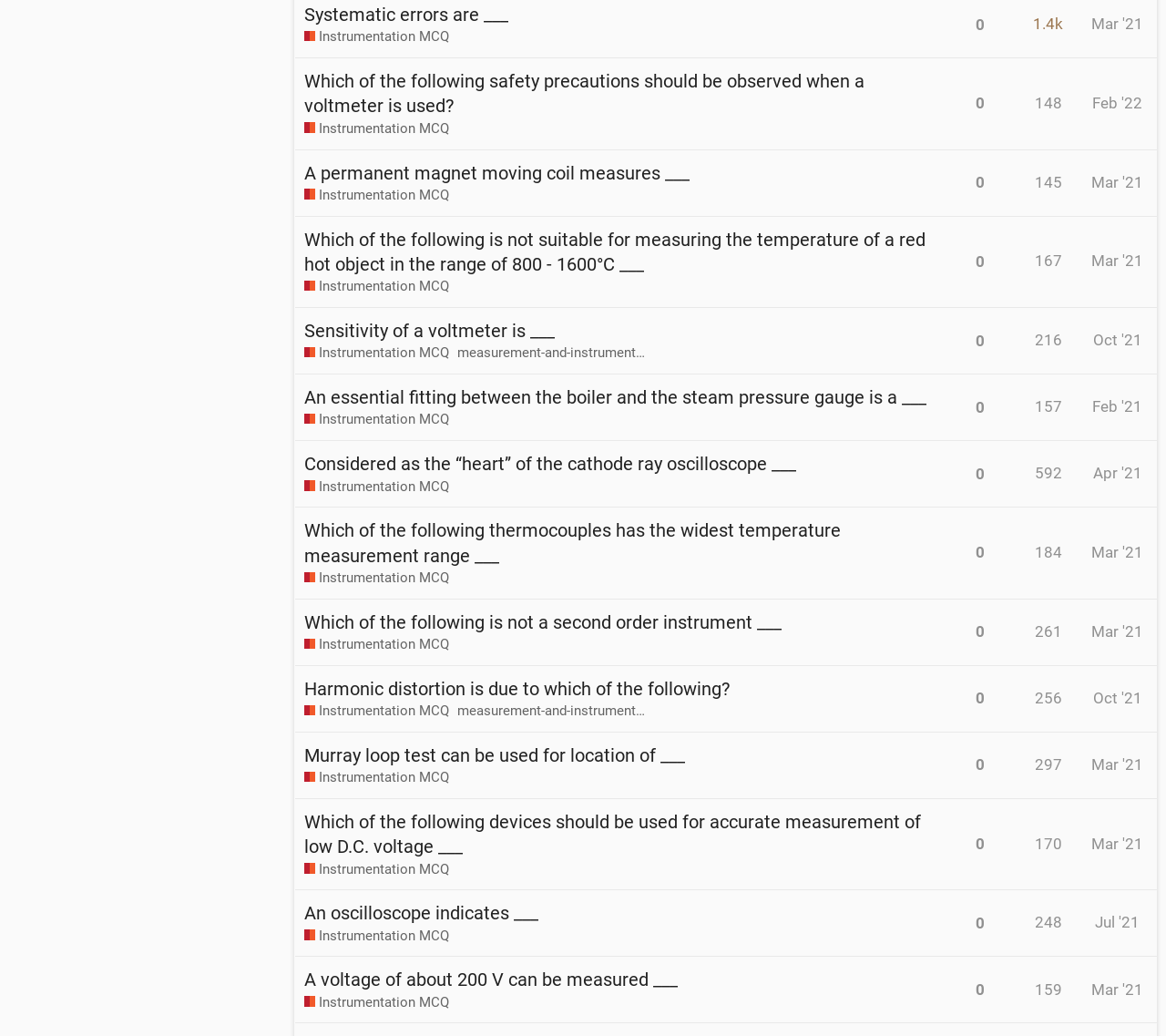What is the category of the fourth question?
Please provide a comprehensive answer based on the contents of the image.

The fourth question is categorized under measurement-and-instrumentation-questions, as indicated by the link 'Tags' next to the question.